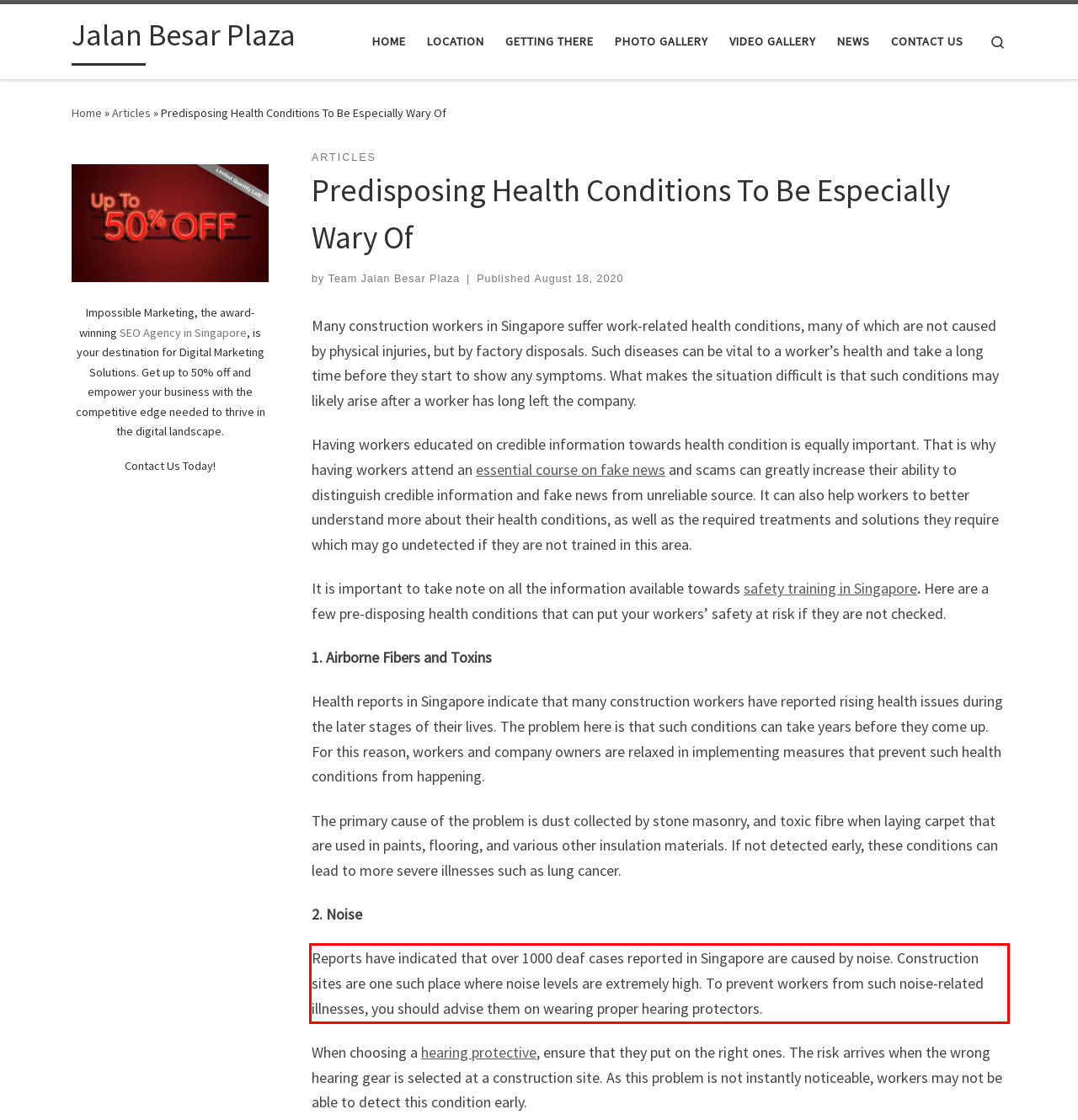You have a screenshot with a red rectangle around a UI element. Recognize and extract the text within this red bounding box using OCR.

Reports have indicated that over 1000 deaf cases reported in Singapore are caused by noise. Construction sites are one such place where noise levels are extremely high. To prevent workers from such noise-related illnesses, you should advise them on wearing proper hearing protectors.